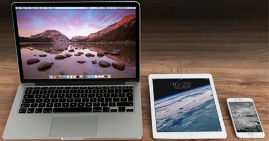Provide an in-depth description of the image you see.

The image showcases a modern workspace setup featuring three Apple devices: a MacBook, an iPad, and an iPhone, arranged on a wooden surface. The MacBook is positioned on the left, displaying a stunning scenic landscape with a lake and mountains in the background, portraying a peaceful and natural environment. Next to it, the iPad is shown in the center, with its screen reflecting a similar aesthetic of Earth from space, suggesting a theme of exploration and technology. On the right, the iPhone is depicted in a sleek, minimalistic design, emphasizing the interconnectedness and versatility of these devices in daily life. This ensemble highlights the importance of mobile-friendly design and usability in today’s digital landscape, reflective of contemporary trends in web design and technology.